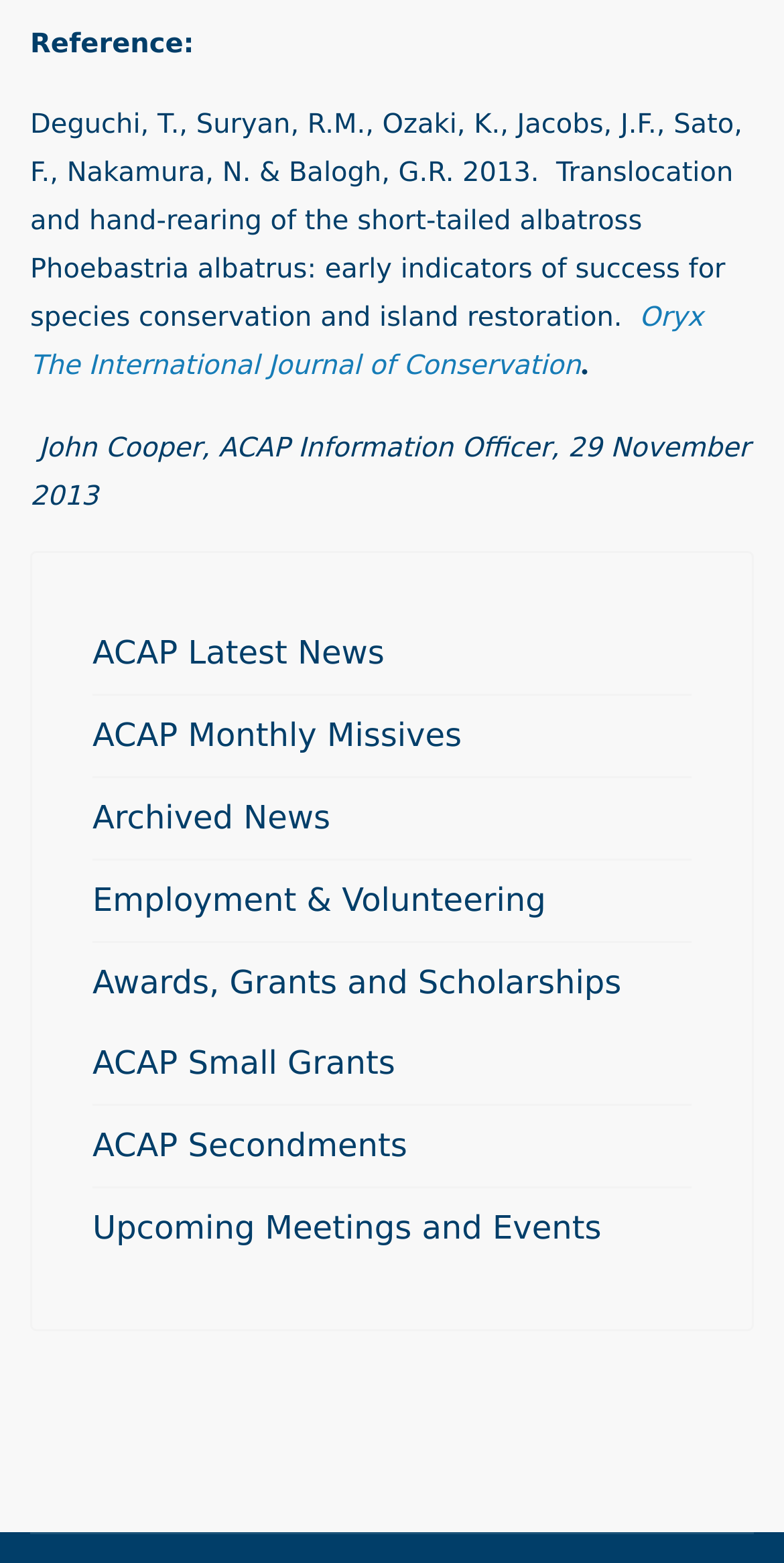Please identify the bounding box coordinates of the region to click in order to complete the task: "Check ACAP Small Grants". The coordinates must be four float numbers between 0 and 1, specified as [left, top, right, bottom].

[0.118, 0.654, 0.882, 0.706]